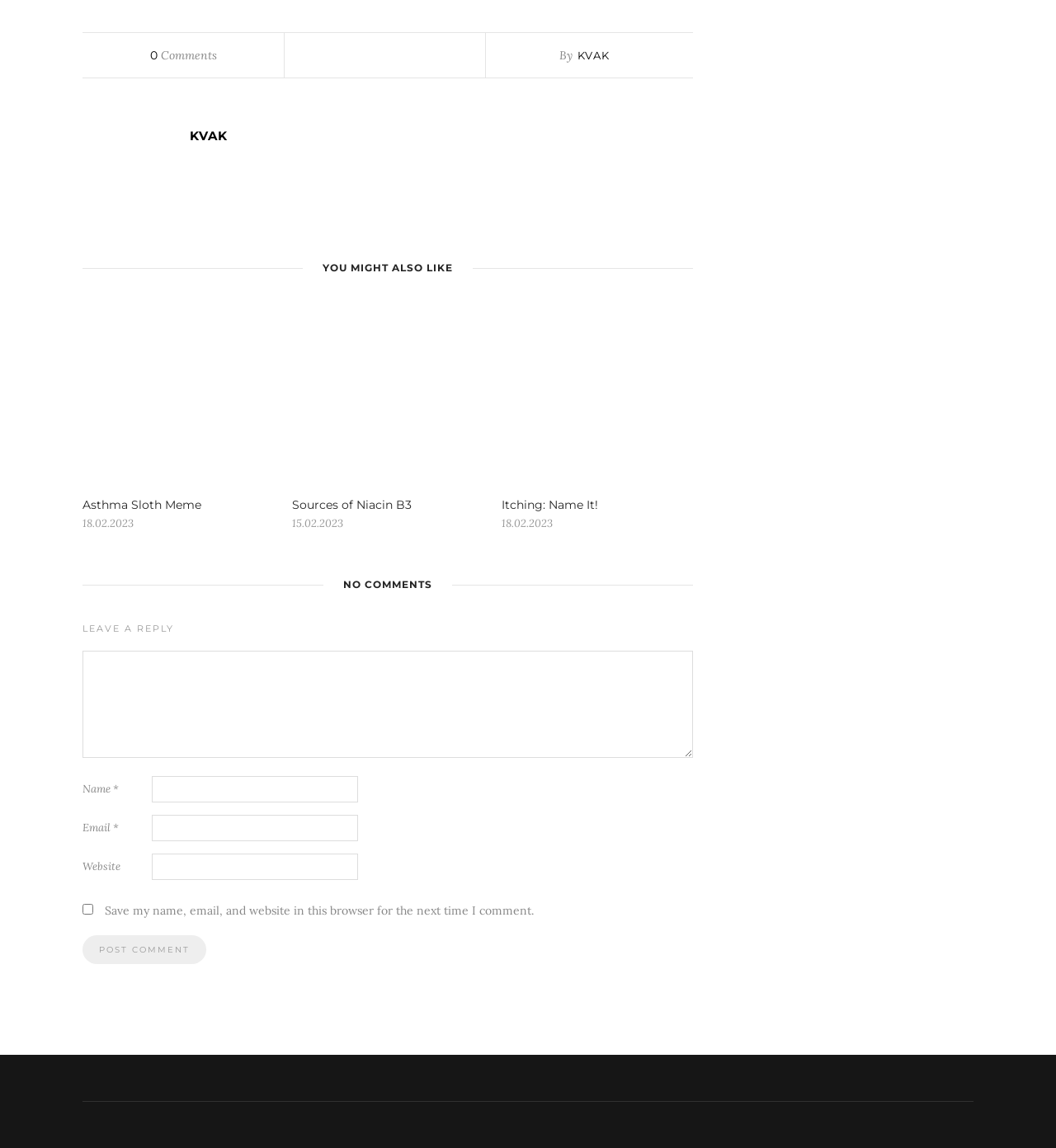Could you highlight the region that needs to be clicked to execute the instruction: "Enter your name"?

[0.144, 0.676, 0.339, 0.699]